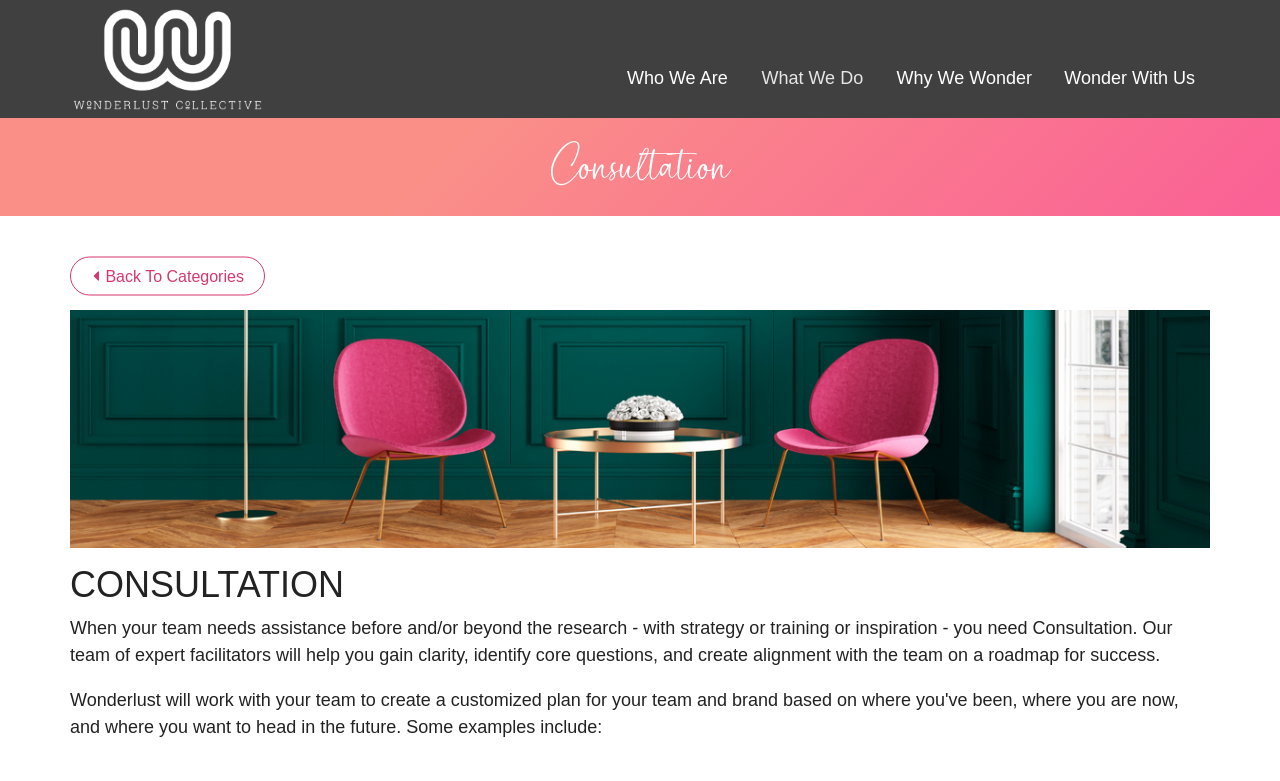Give a detailed overview of the webpage's appearance and contents.

The webpage is about the consultation services offered by Wonderlust Collective, Inc. At the top left corner, there is a website logo, which is an image of the company's logo. To the right of the logo, there is a navigation menu with five links: "Who We Are", "What We Do", "Why We Wonder", and "Wonder With Us". 

Below the navigation menu, there is a heading that reads "Consultation". Above this heading, there is a link that allows users to go back to categories. 

On the left side of the page, there is a large image of pink chairs and a glass table, which takes up most of the page's width. Above the image, there is a heading that reads "CONSULTATION" in uppercase letters. 

Below the image, there is a paragraph of text that describes the consultation services offered by the company. The text explains that the company's team of expert facilitators can help teams gain clarity, identify core questions, and create alignment on a roadmap for success.